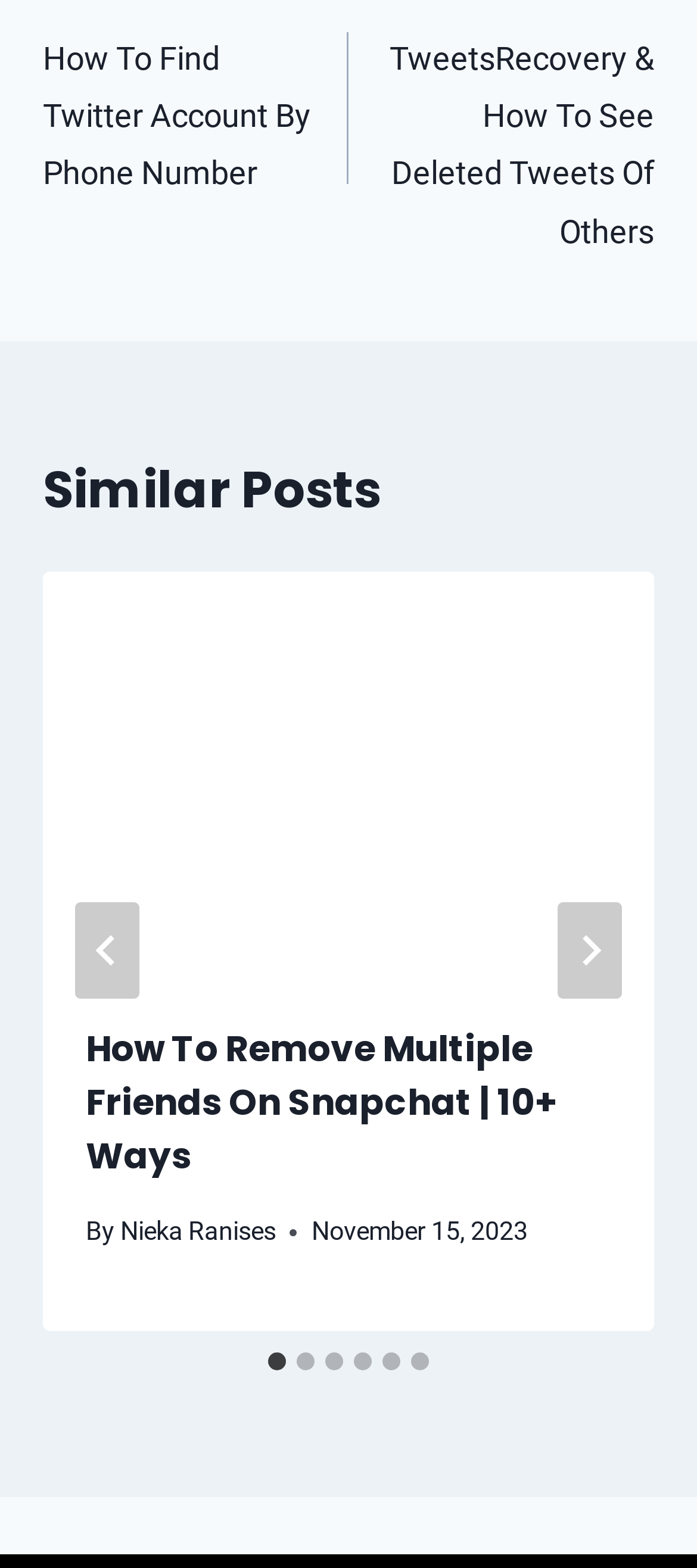Please specify the bounding box coordinates of the element that should be clicked to execute the given instruction: 'Go to last slide'. Ensure the coordinates are four float numbers between 0 and 1, expressed as [left, top, right, bottom].

[0.108, 0.576, 0.2, 0.637]